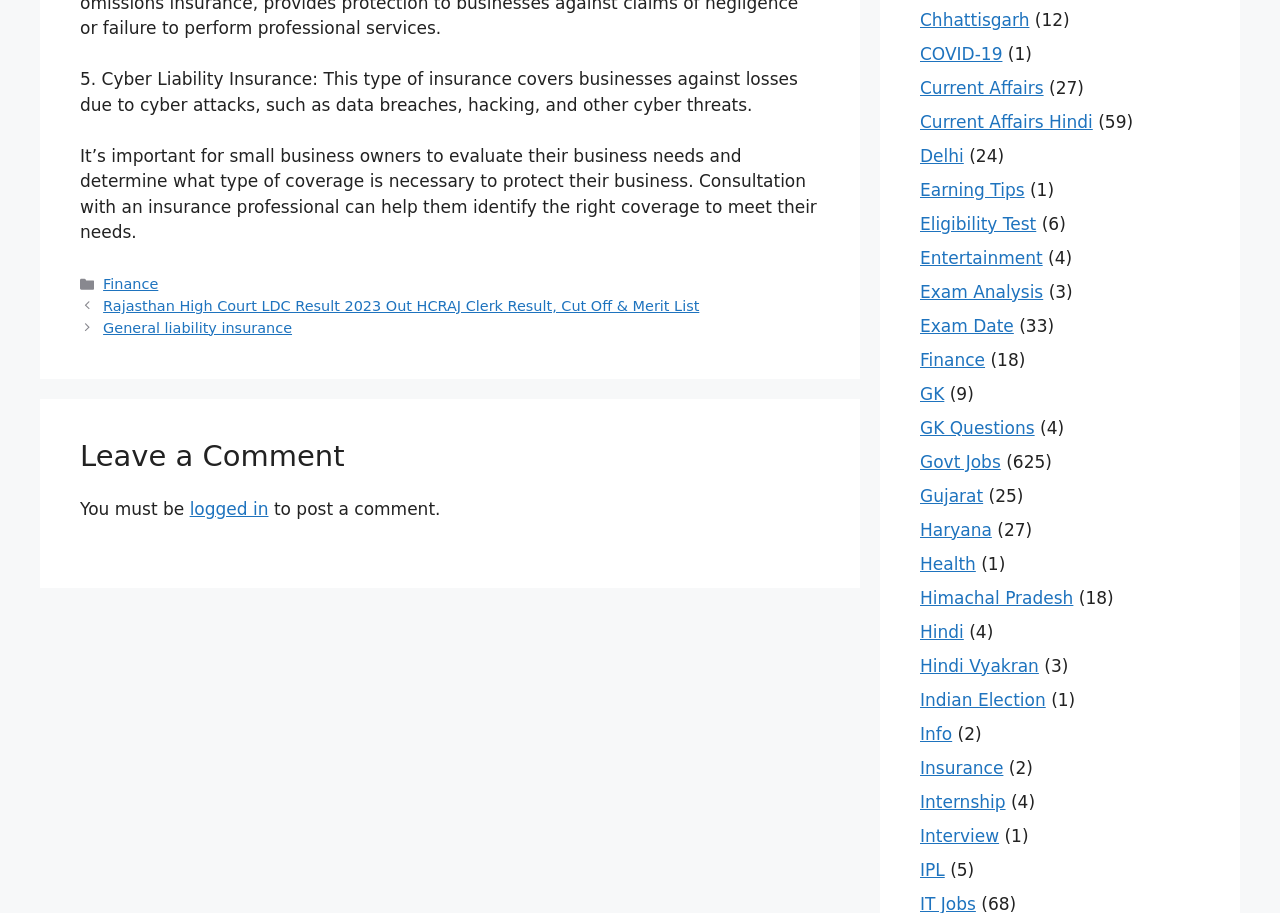What type of insurance is described in the first paragraph?
Could you answer the question with a detailed and thorough explanation?

The first paragraph of the webpage describes a type of insurance that covers businesses against losses due to cyber attacks, such as data breaches, hacking, and other cyber threats. This type of insurance is called Cyber Liability Insurance.